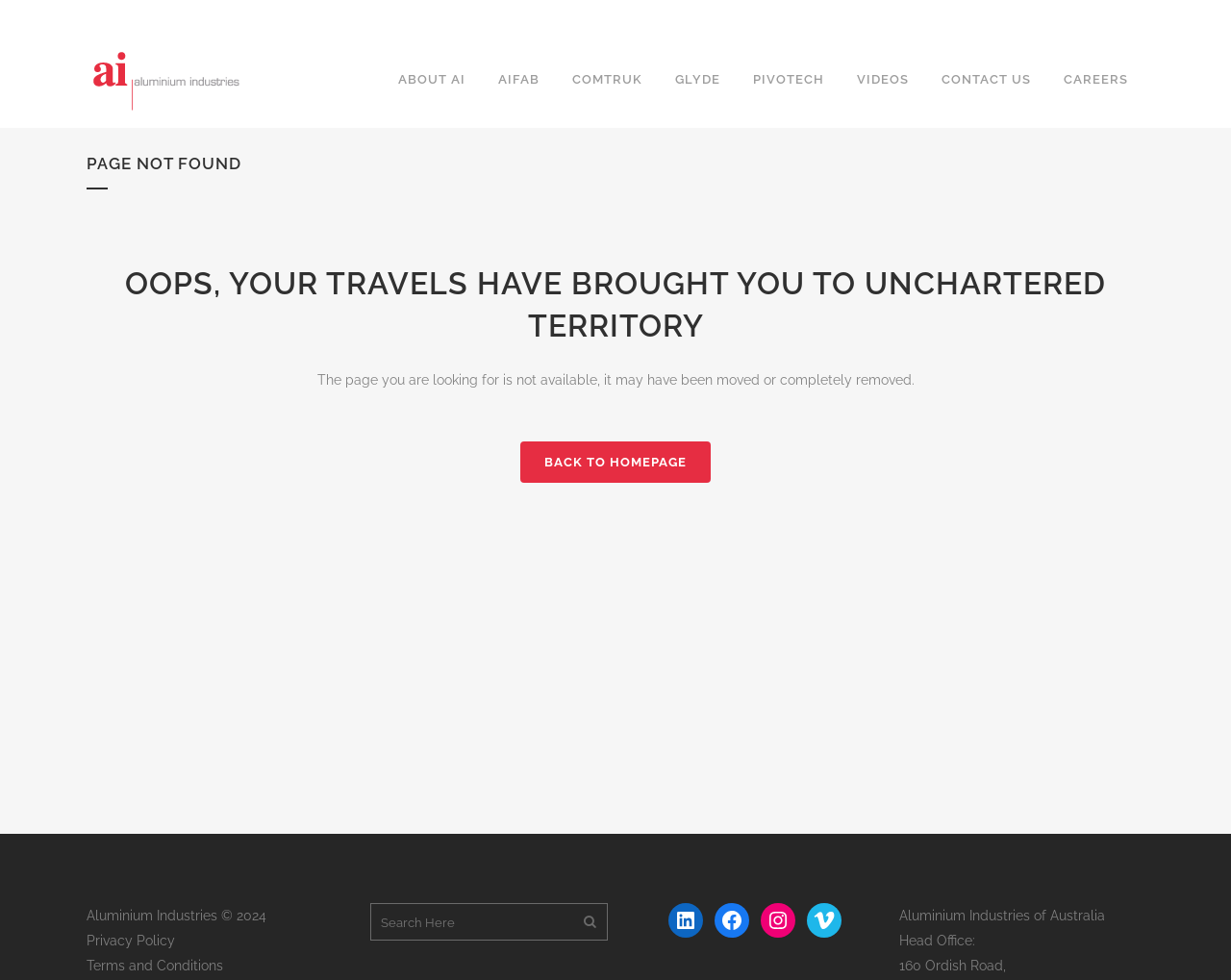For the following element description, predict the bounding box coordinates in the format (top-left x, top-left y, bottom-right x, bottom-right y). All values should be floating point numbers between 0 and 1. Description: Back to homepage

[0.423, 0.45, 0.577, 0.492]